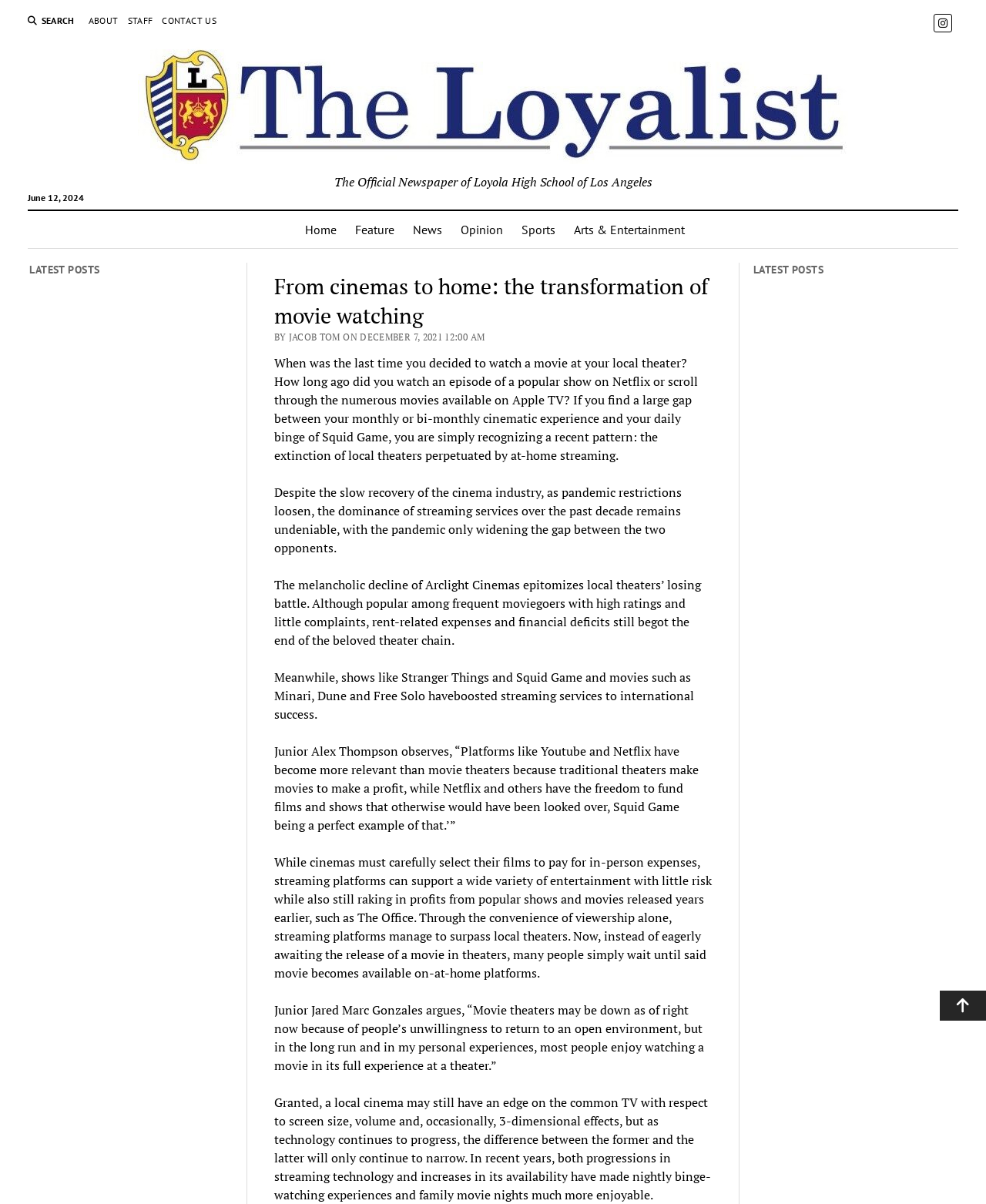Indicate the bounding box coordinates of the element that needs to be clicked to satisfy the following instruction: "Search for something". The coordinates should be four float numbers between 0 and 1, i.e., [left, top, right, bottom].

[0.028, 0.012, 0.076, 0.023]